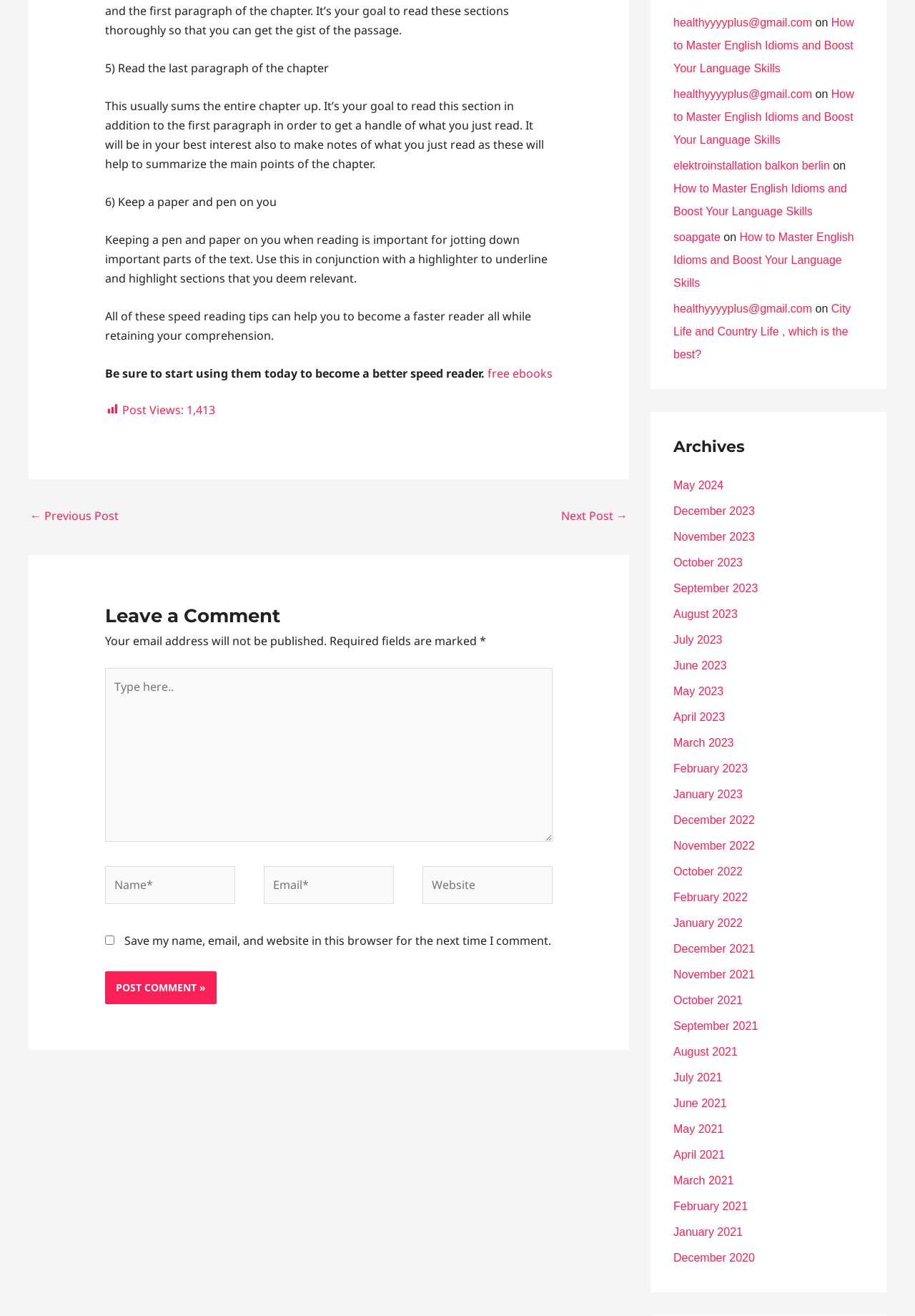Determine the bounding box coordinates of the region I should click to achieve the following instruction: "Click the 'Next Post →' link". Ensure the bounding box coordinates are four float numbers between 0 and 1, i.e., [left, top, right, bottom].

[0.613, 0.383, 0.686, 0.403]